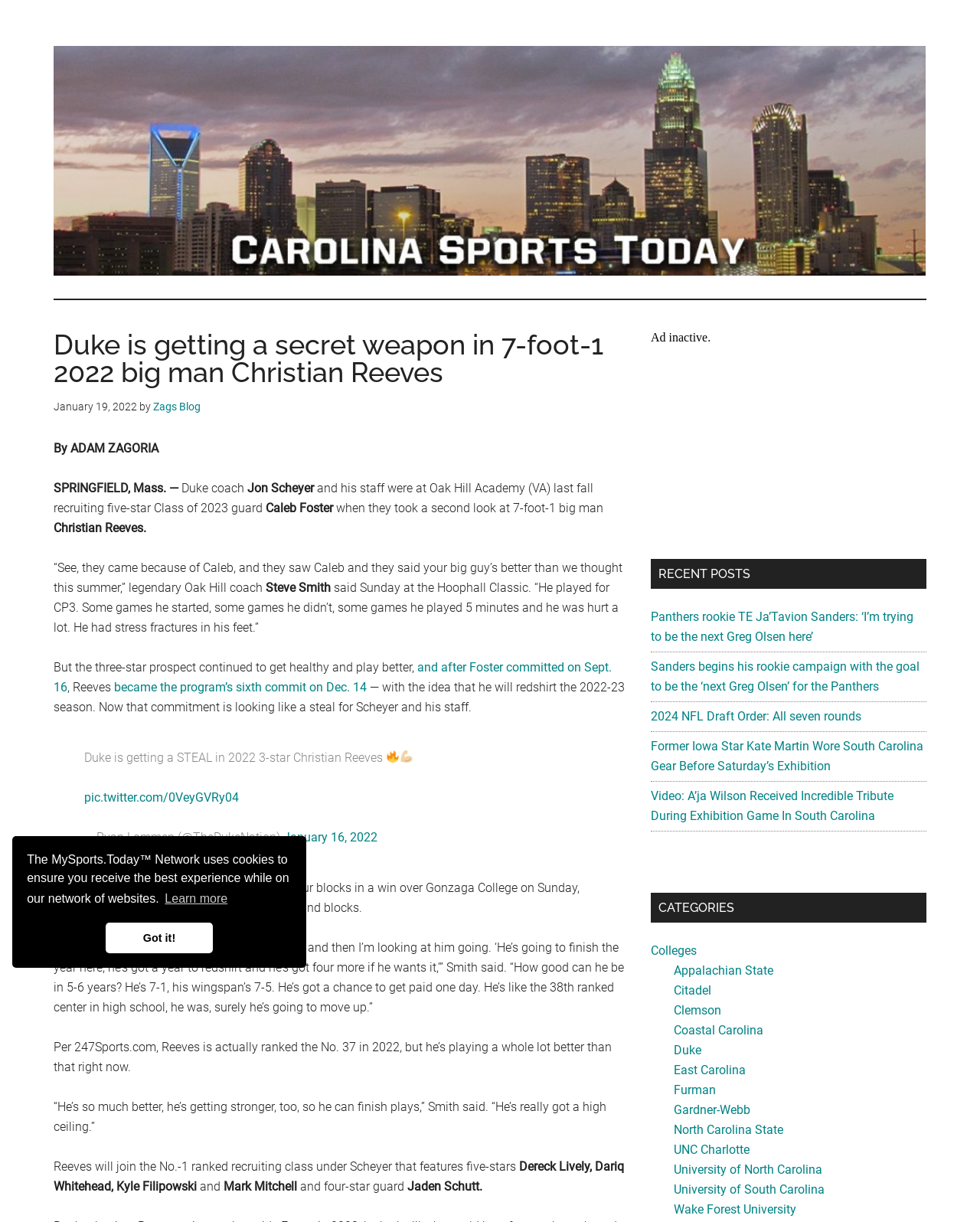Please specify the bounding box coordinates of the element that should be clicked to execute the given instruction: 'Click the 'Login / Register' button'. Ensure the coordinates are four float numbers between 0 and 1, expressed as [left, top, right, bottom].

None